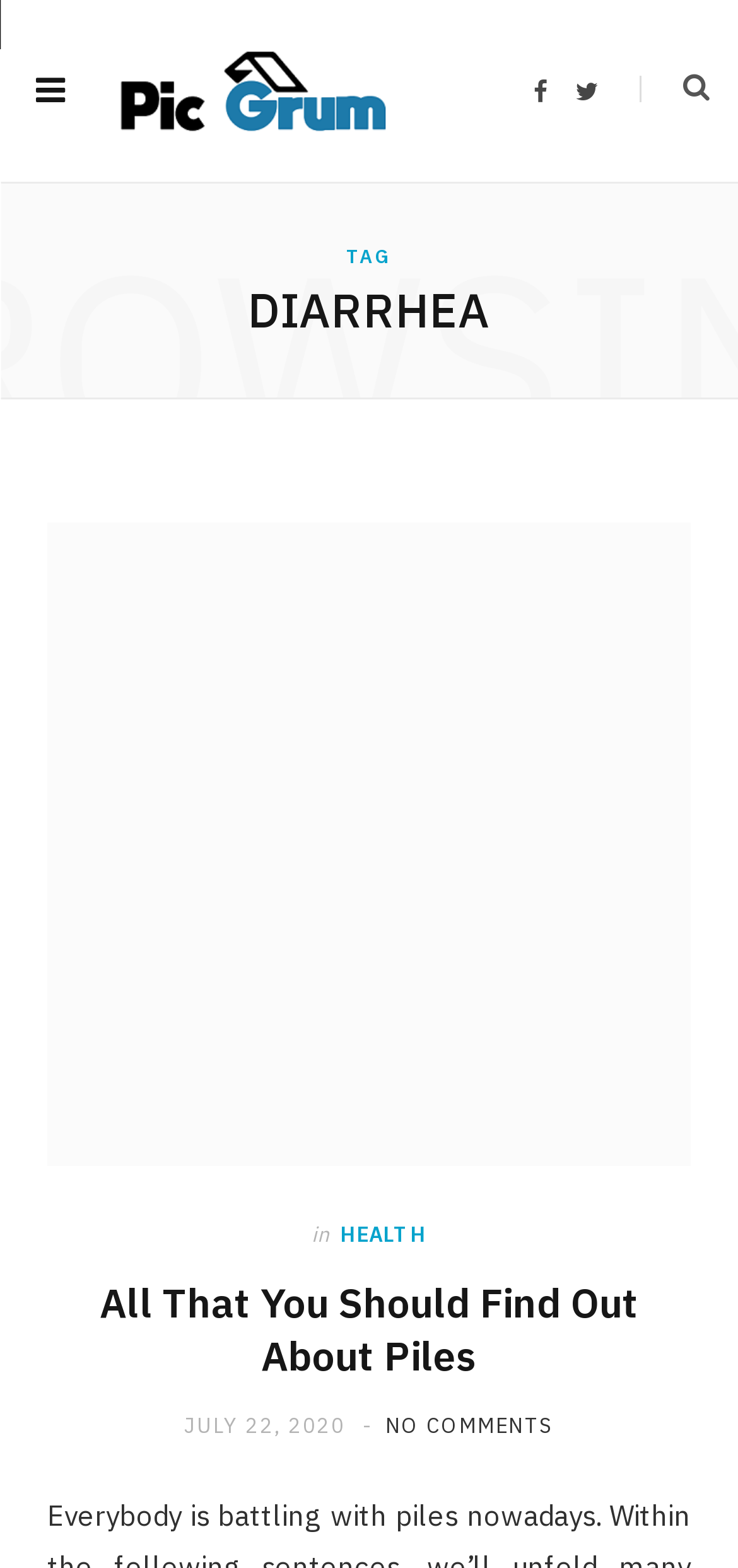Describe every aspect of the webpage comprehensively.

The webpage is about the archives of diarrhea-related content on Picgrum. At the top left, there is a link to Picgrum, accompanied by an image with the same name. On the top right, there are two social media links, one for Facebook and one for Twitter.

Below the top section, there is a heading that reads "DIARRHEA" in a prominent font. Underneath this heading, there is a section with a header that spans the entire width of the page. This section contains several links and an image. The links include an empty link, a link to "HEALTH", and a link to an article titled "All That You Should Find Out About Piles". The article link is accompanied by a timestamp "JULY 22, 2020" and a comment count "NO COMMENTS".

There is also a static text element that reads "TAG" located near the top center of the page.